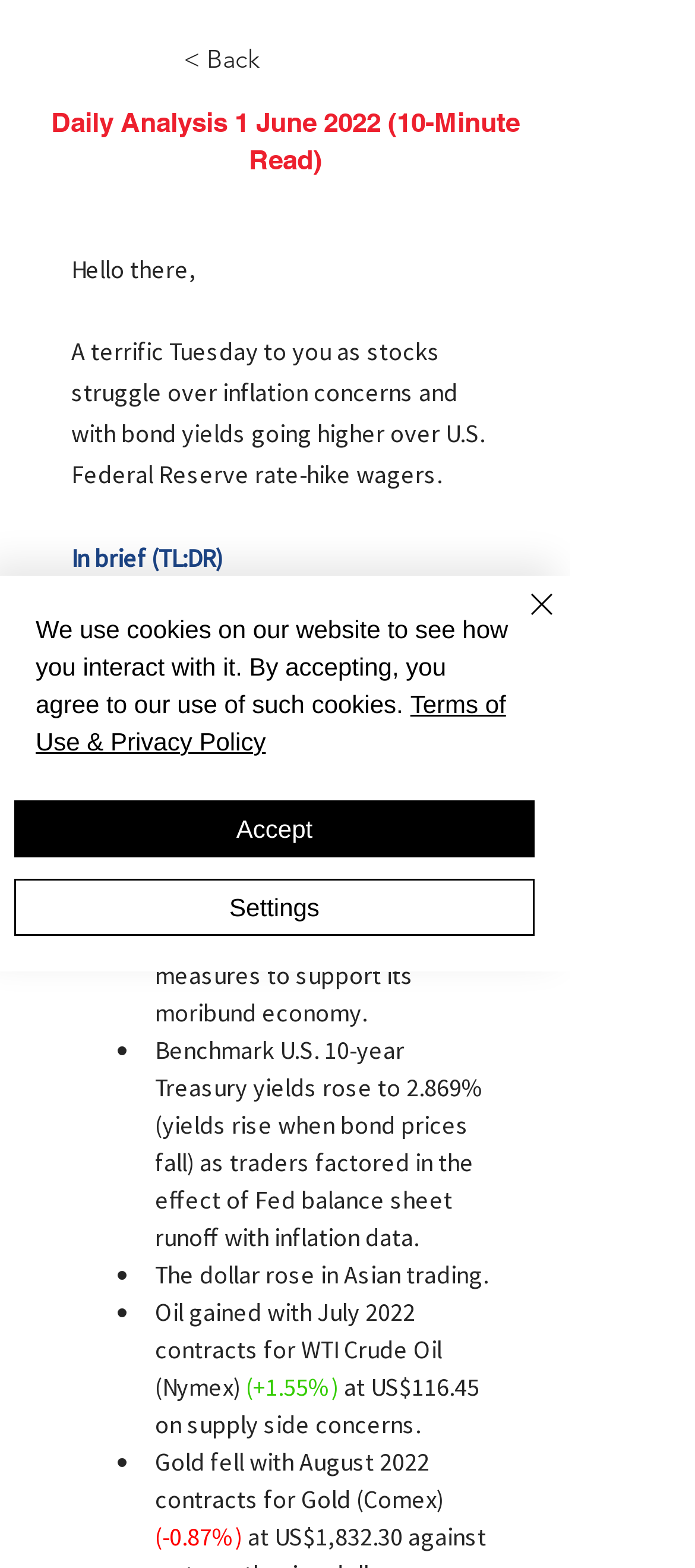What is the current yield of U.S. 10-year Treasury?
Please utilize the information in the image to give a detailed response to the question.

The current yield of U.S. 10-year Treasury can be found in the text that says 'Benchmark U.S. 10-year Treasury yields rose to 2.869%'. This indicates that the current yield of U.S. 10-year Treasury is 2.869%.